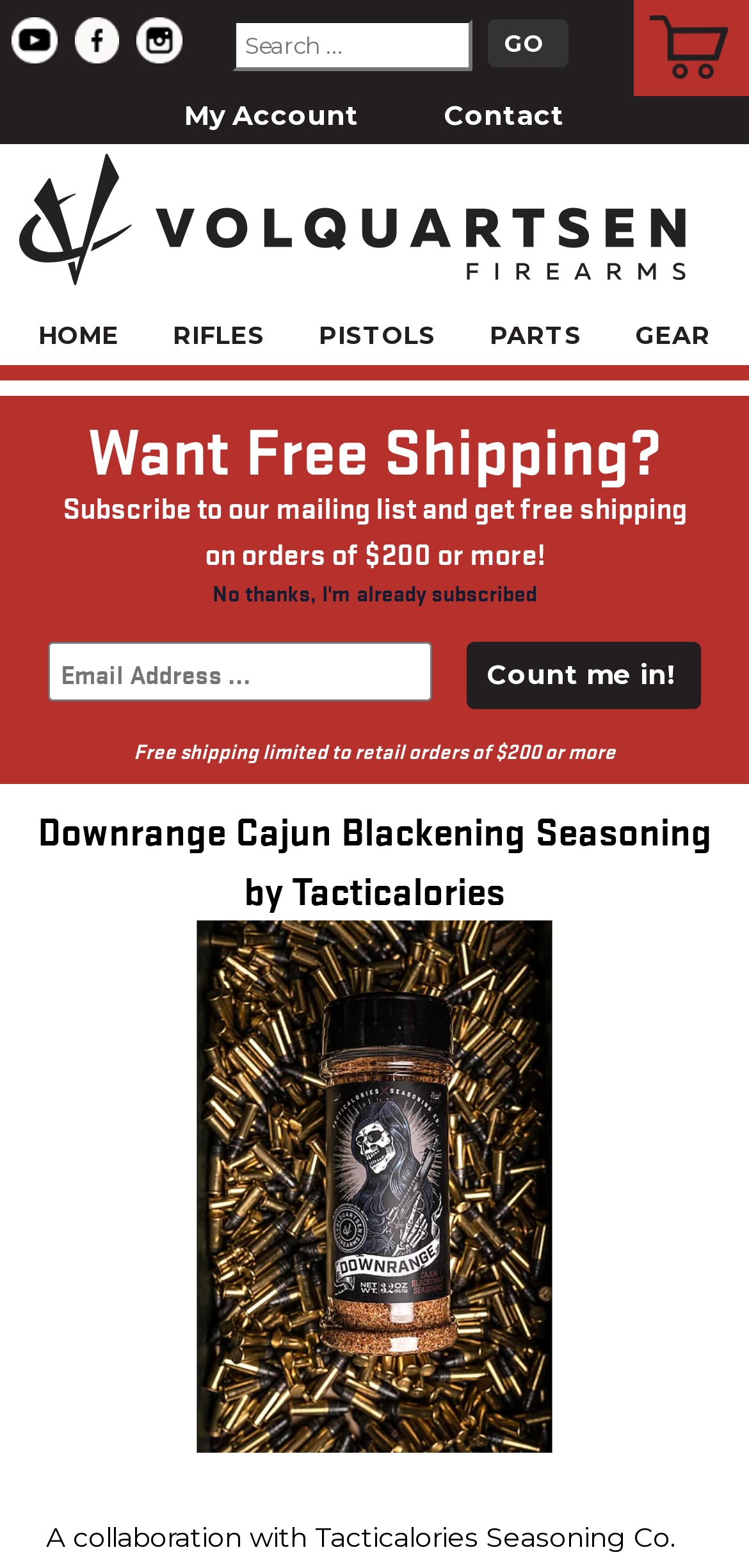What is the call-to-action button text for subscribing to the mailing list?
Please utilize the information in the image to give a detailed response to the question.

The call-to-action button for subscribing to the mailing list is labeled 'Count me in!' which is located below the email address input field.